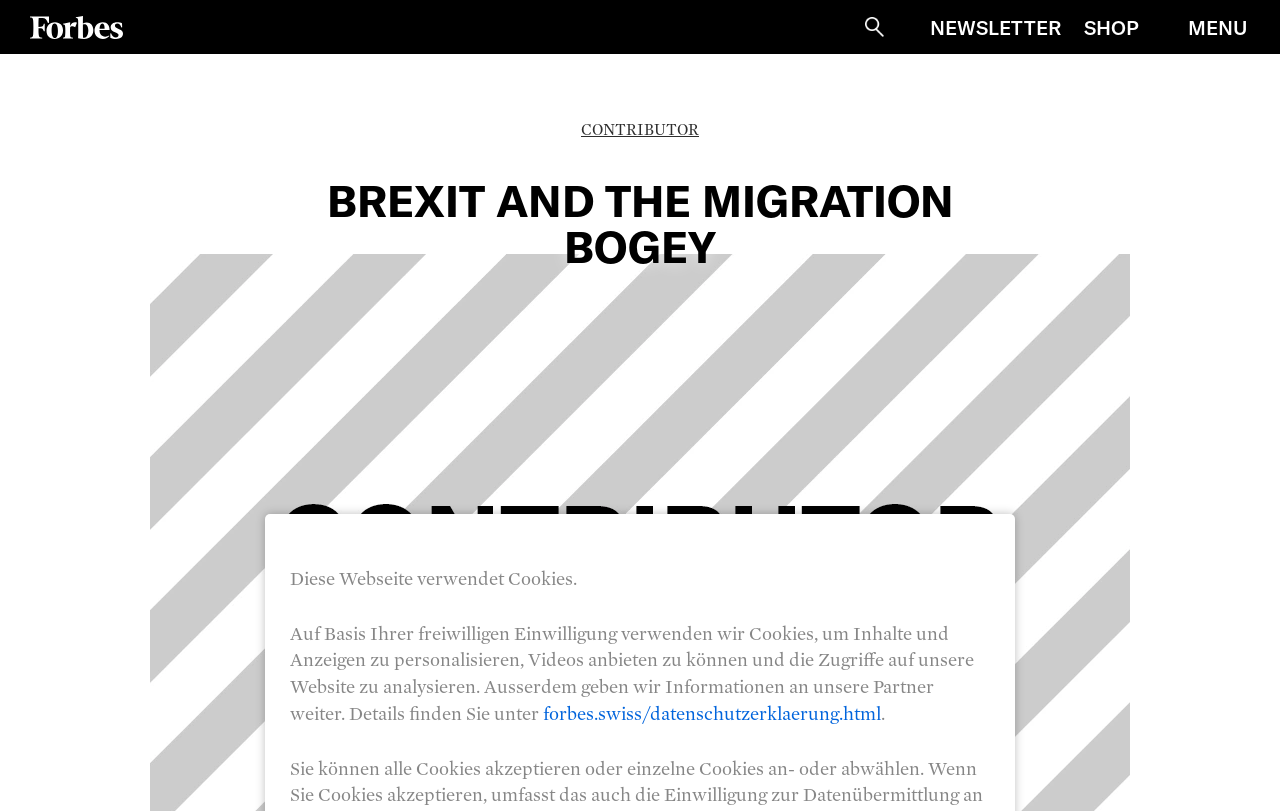Calculate the bounding box coordinates for the UI element based on the following description: "More". Ensure the coordinates are four float numbers between 0 and 1, i.e., [left, top, right, bottom].

None